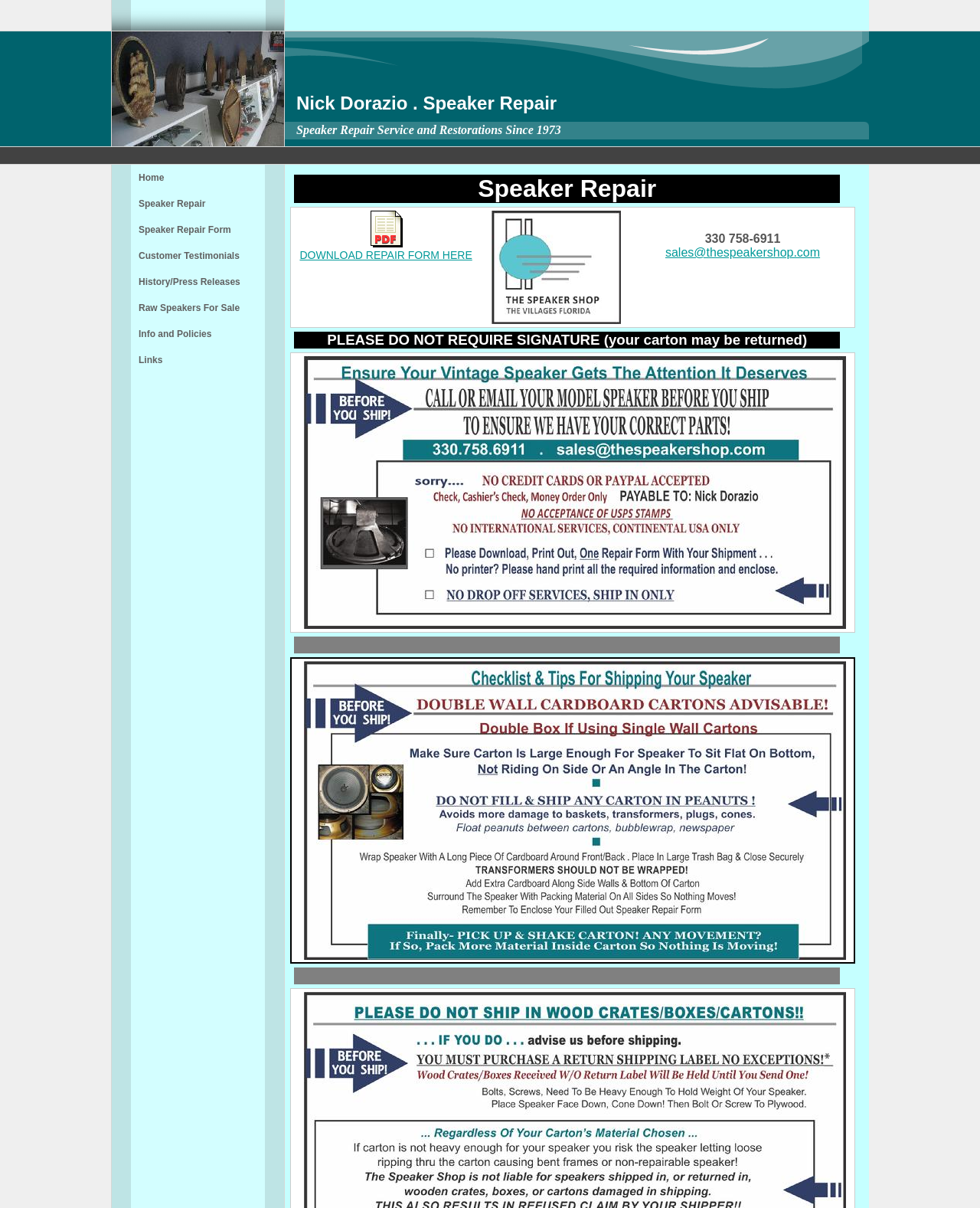Please respond in a single word or phrase: 
What is the purpose of the 'DOWNLOAD REPAIR FORM HERE' link?

To download a repair form